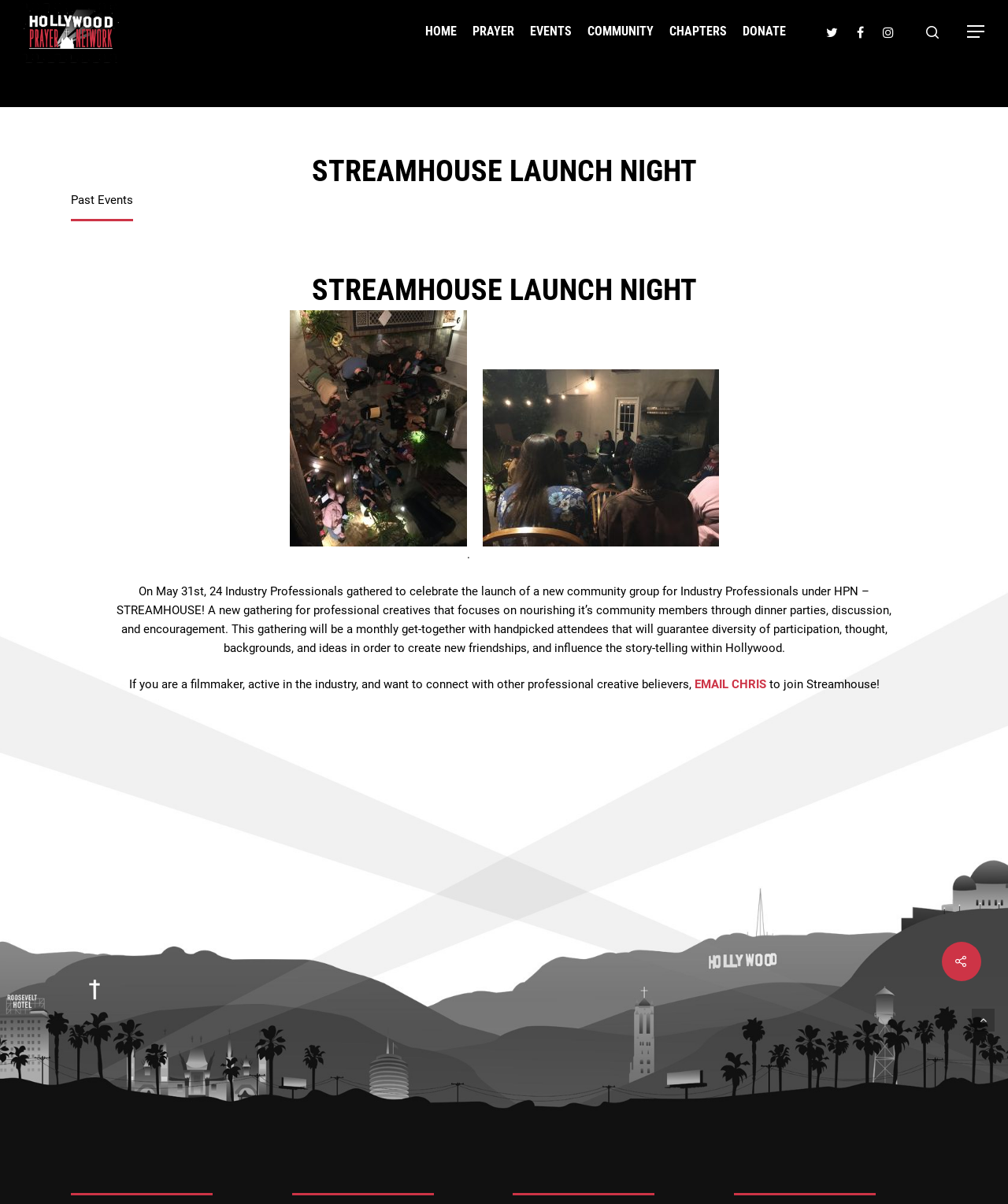What is the purpose of the STREAMHOUSE gathering?
From the image, respond with a single word or phrase.

nourishing community members